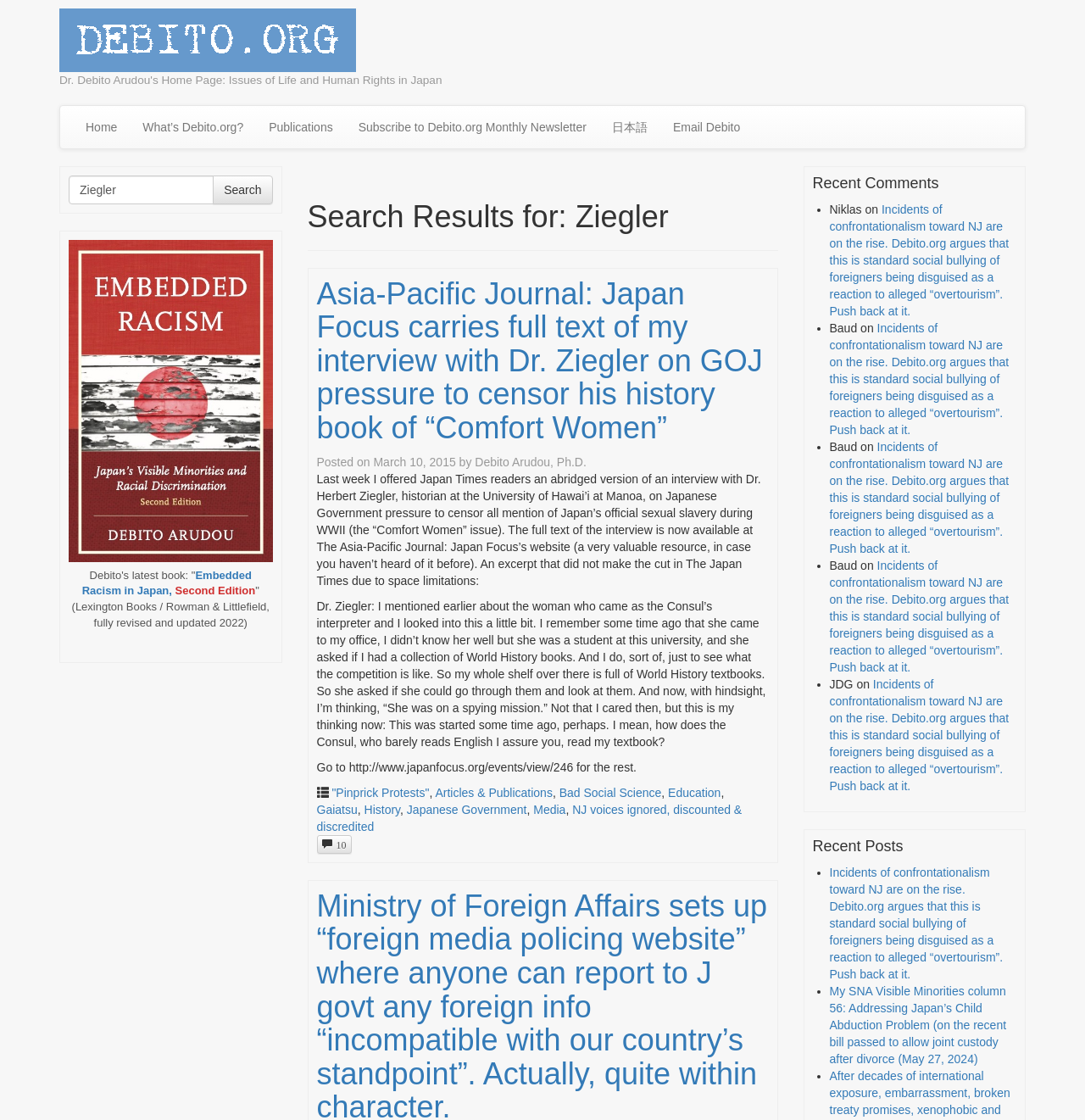What is the topic of the article?
Refer to the screenshot and answer in one word or phrase.

Comfort Women